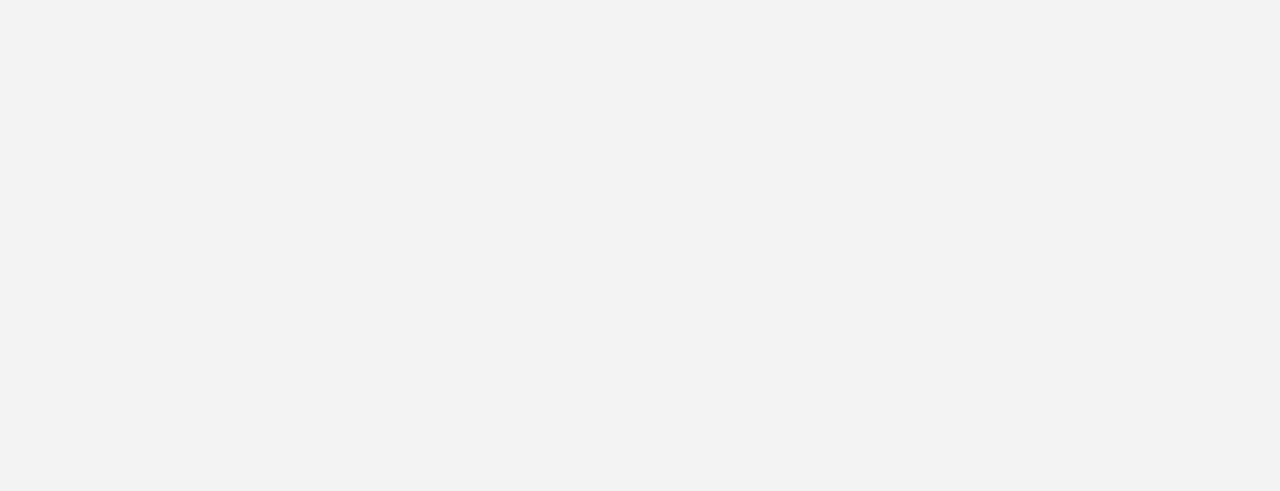Find the bounding box coordinates for the HTML element specified by: "Falconry Information".

[0.025, 0.706, 0.144, 0.761]